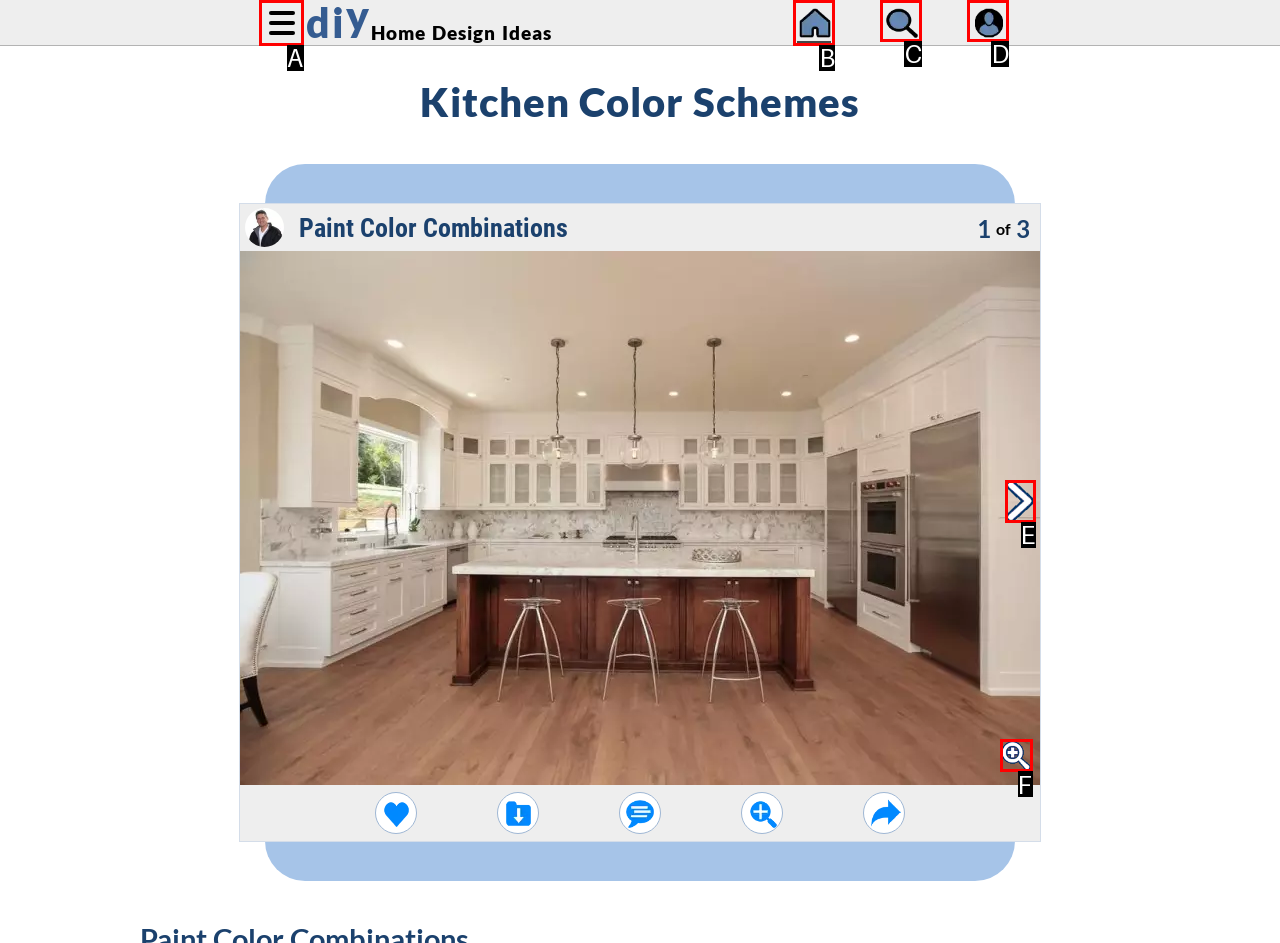With the description: alt="Home Page", find the option that corresponds most closely and answer with its letter directly.

B